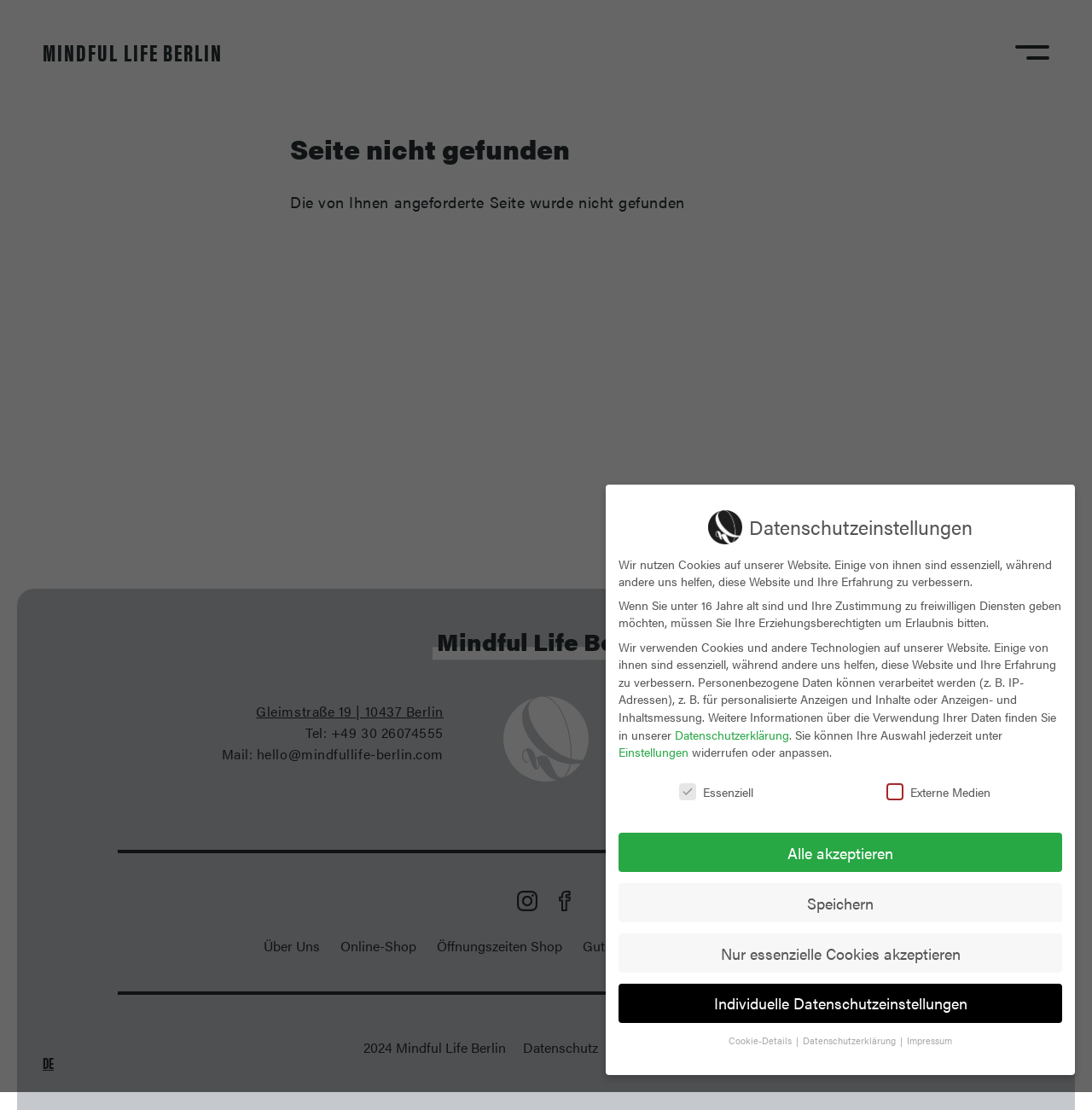Locate the bounding box of the UI element with the following description: "Nur essenzielle Cookies akzeptieren".

[0.566, 0.841, 0.973, 0.876]